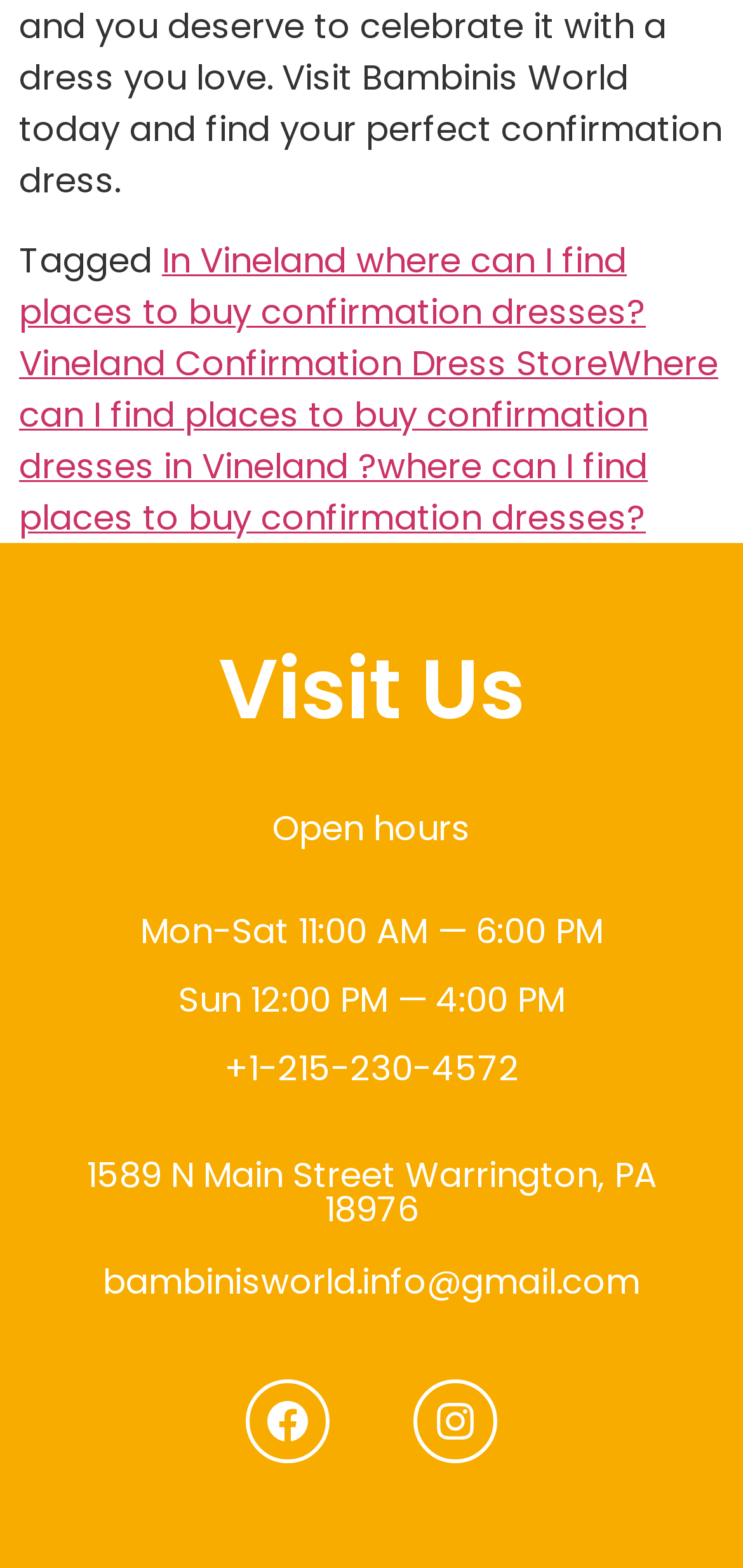Please identify the bounding box coordinates of the clickable area that will allow you to execute the instruction: "Explore resources on Pangeo".

None